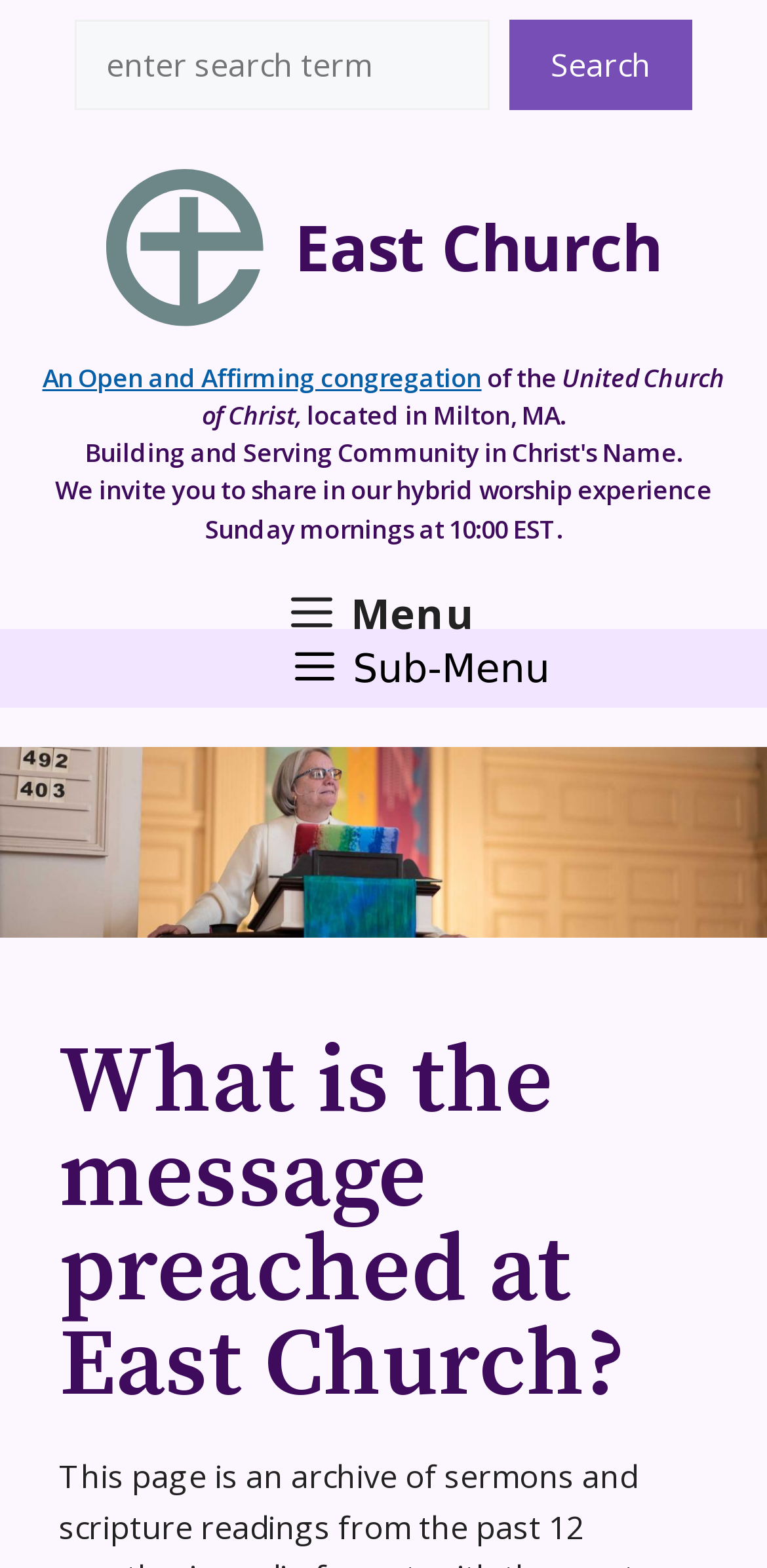Given the element description alt="East Church", identify the bounding box coordinates for the UI element on the webpage screenshot. The format should be (top-left x, top-left y, bottom-right x, bottom-right y), with values between 0 and 1.

[0.137, 0.142, 0.342, 0.17]